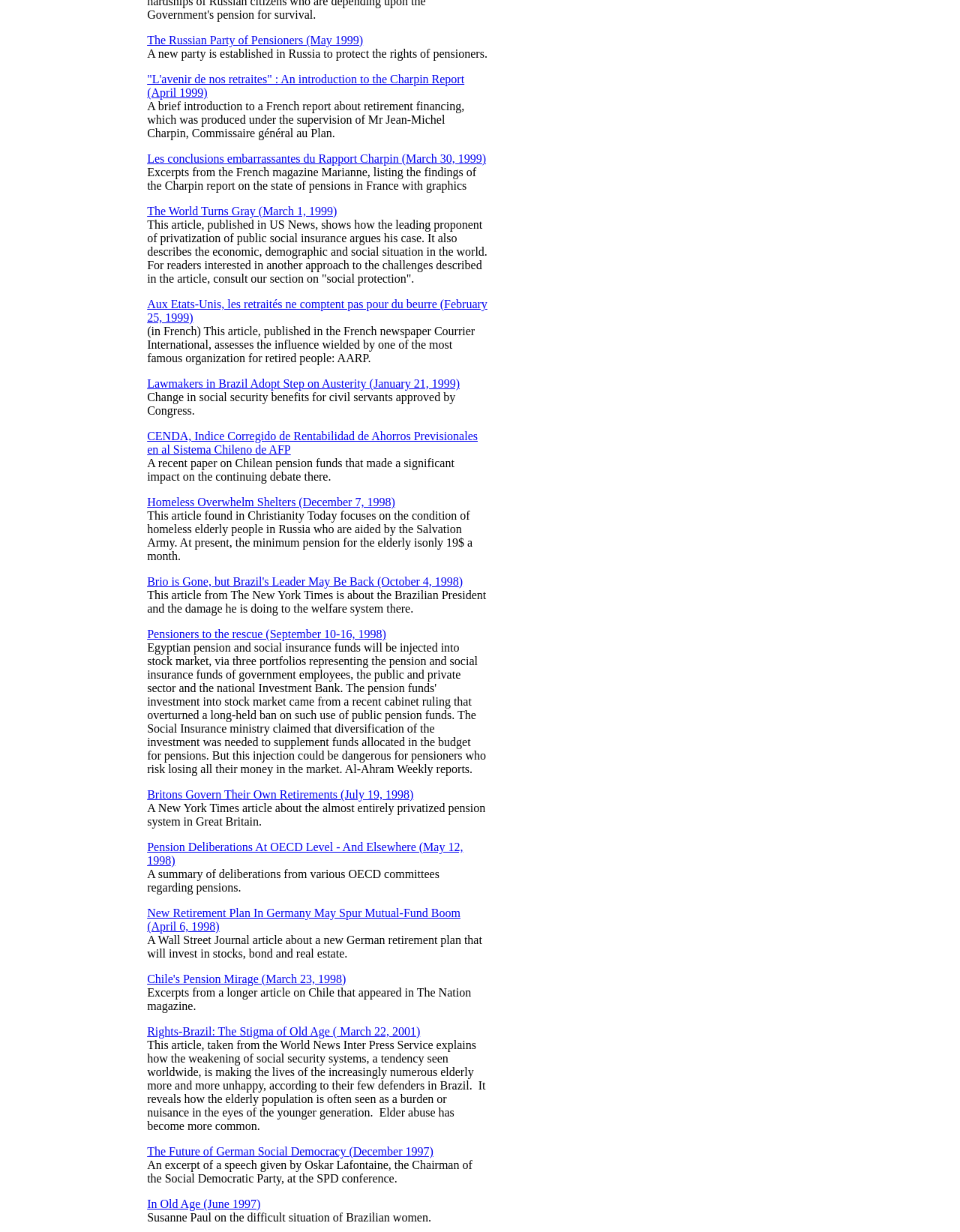Determine the bounding box coordinates of the UI element described by: "Disease".

None